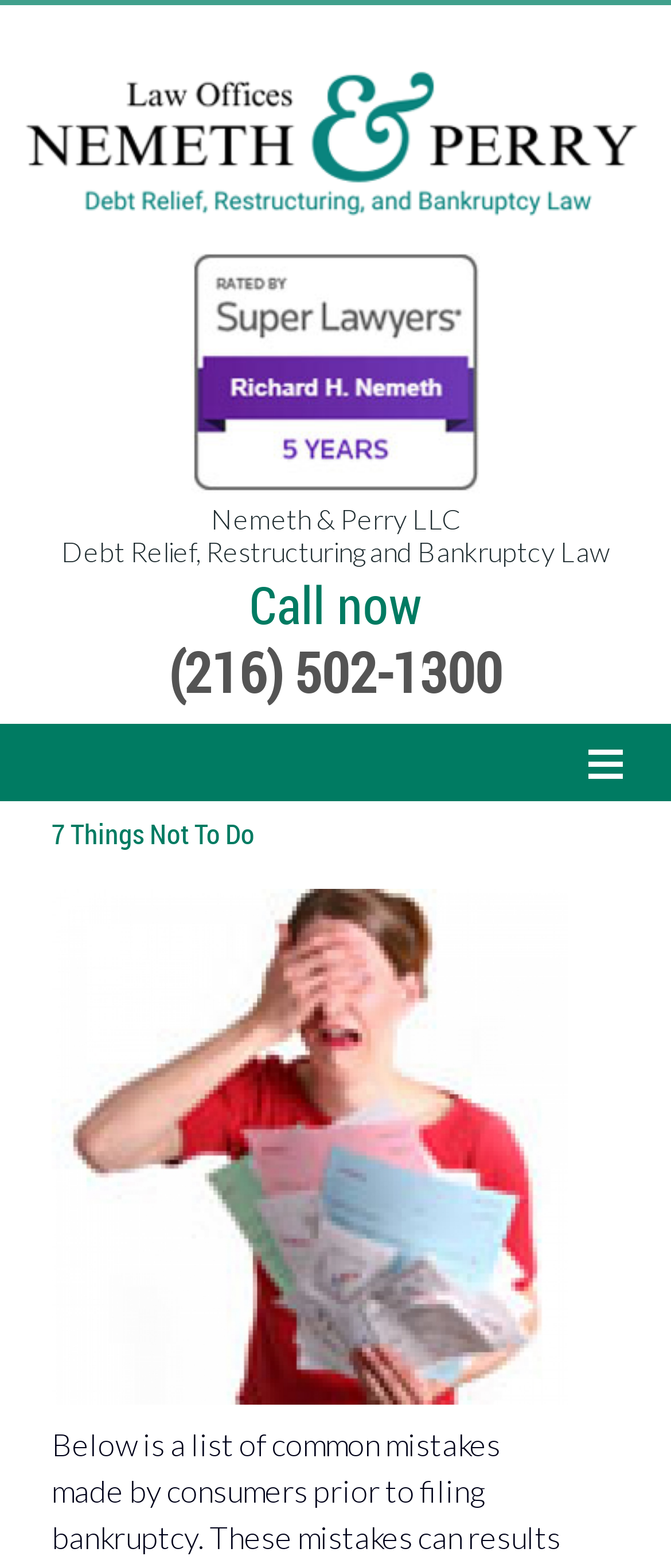Analyze the image and deliver a detailed answer to the question: What is the phone number to call?

I found the answer by looking at the link element with the text '(216) 502-1300' which is also a heading. This suggests that it is a phone number to call.